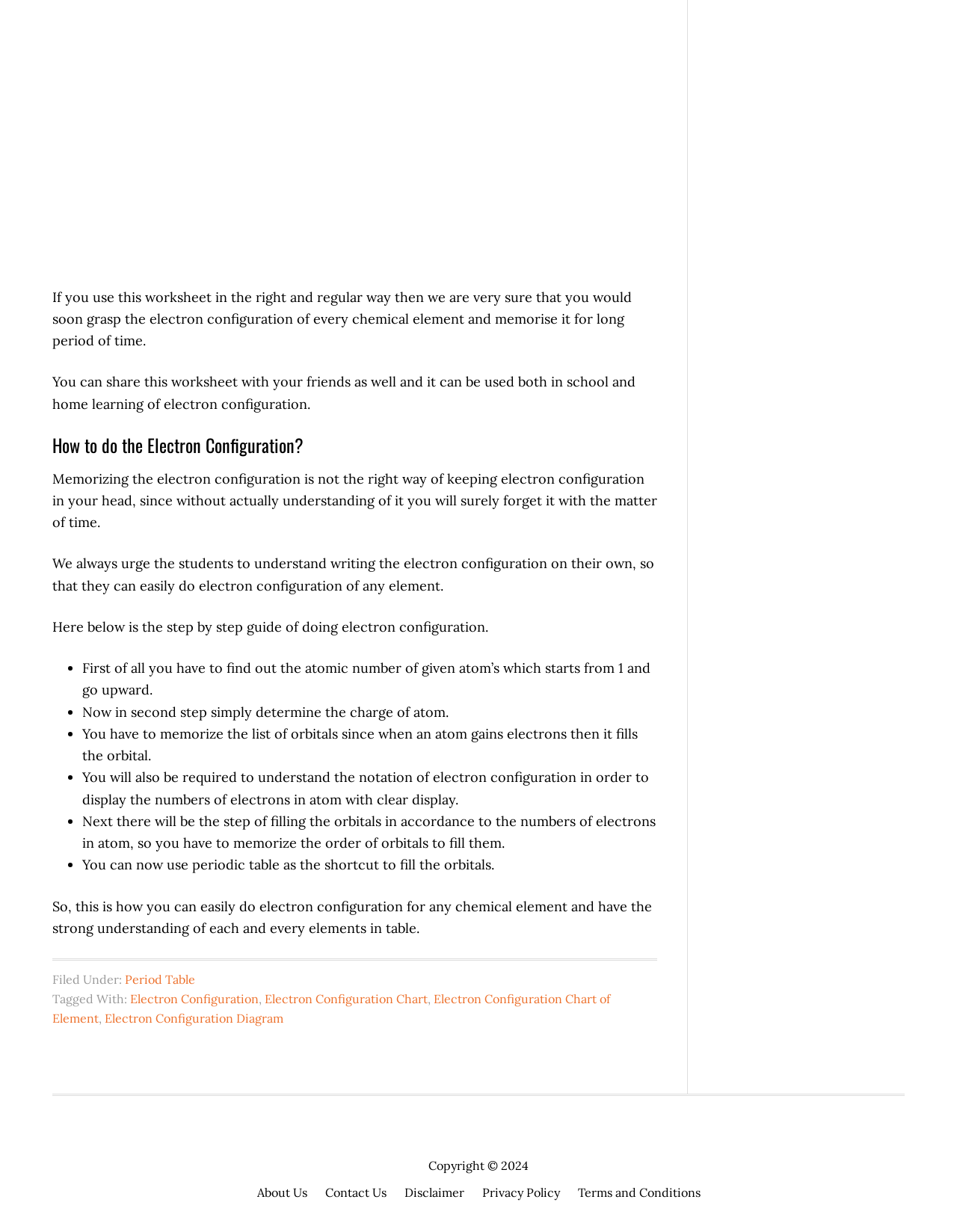Please find the bounding box coordinates of the element's region to be clicked to carry out this instruction: "Click on 'About Us'".

[0.268, 0.96, 0.321, 0.976]